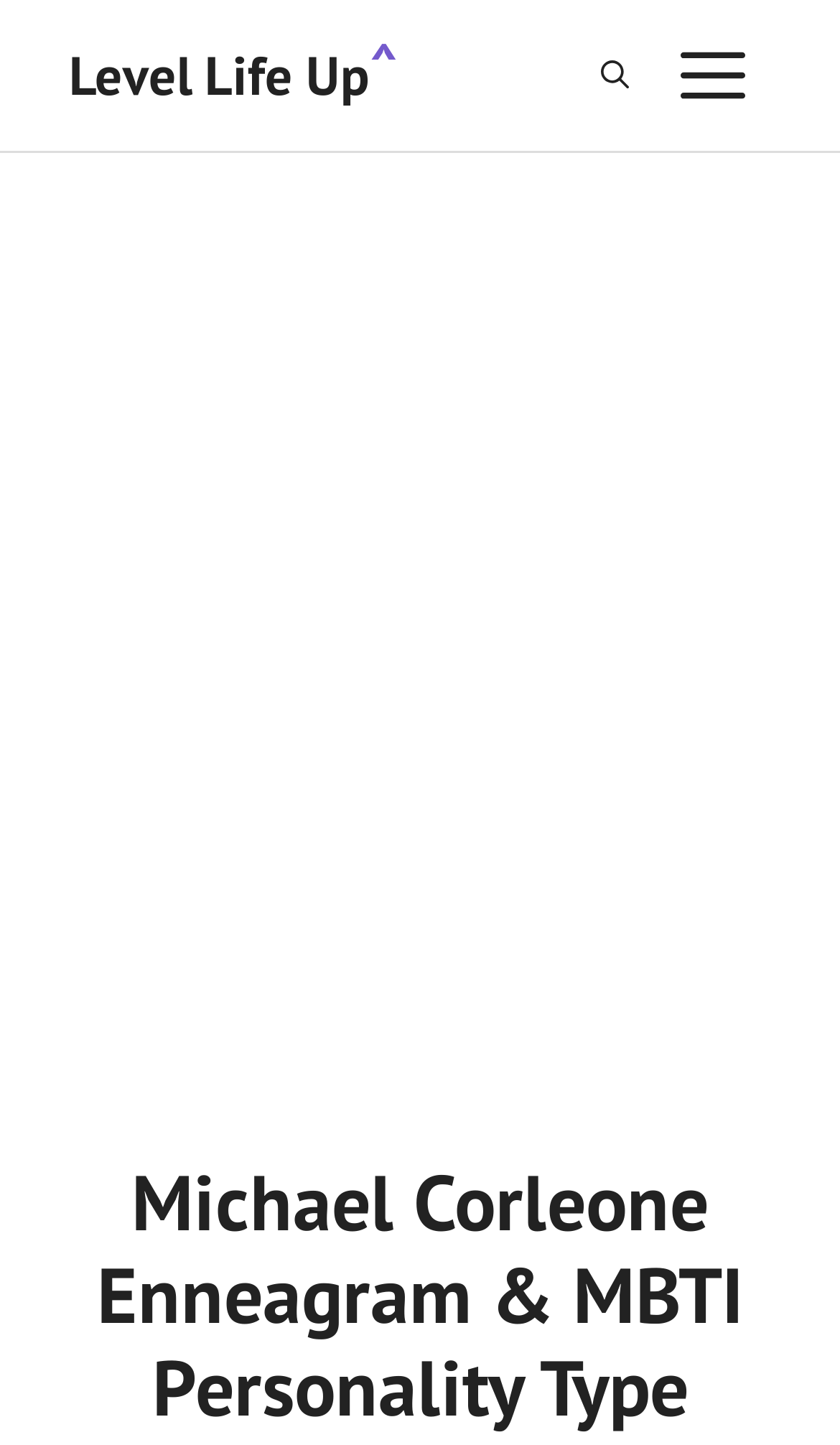Give the bounding box coordinates for the element described as: "Menu".

[0.779, 0.024, 0.918, 0.081]